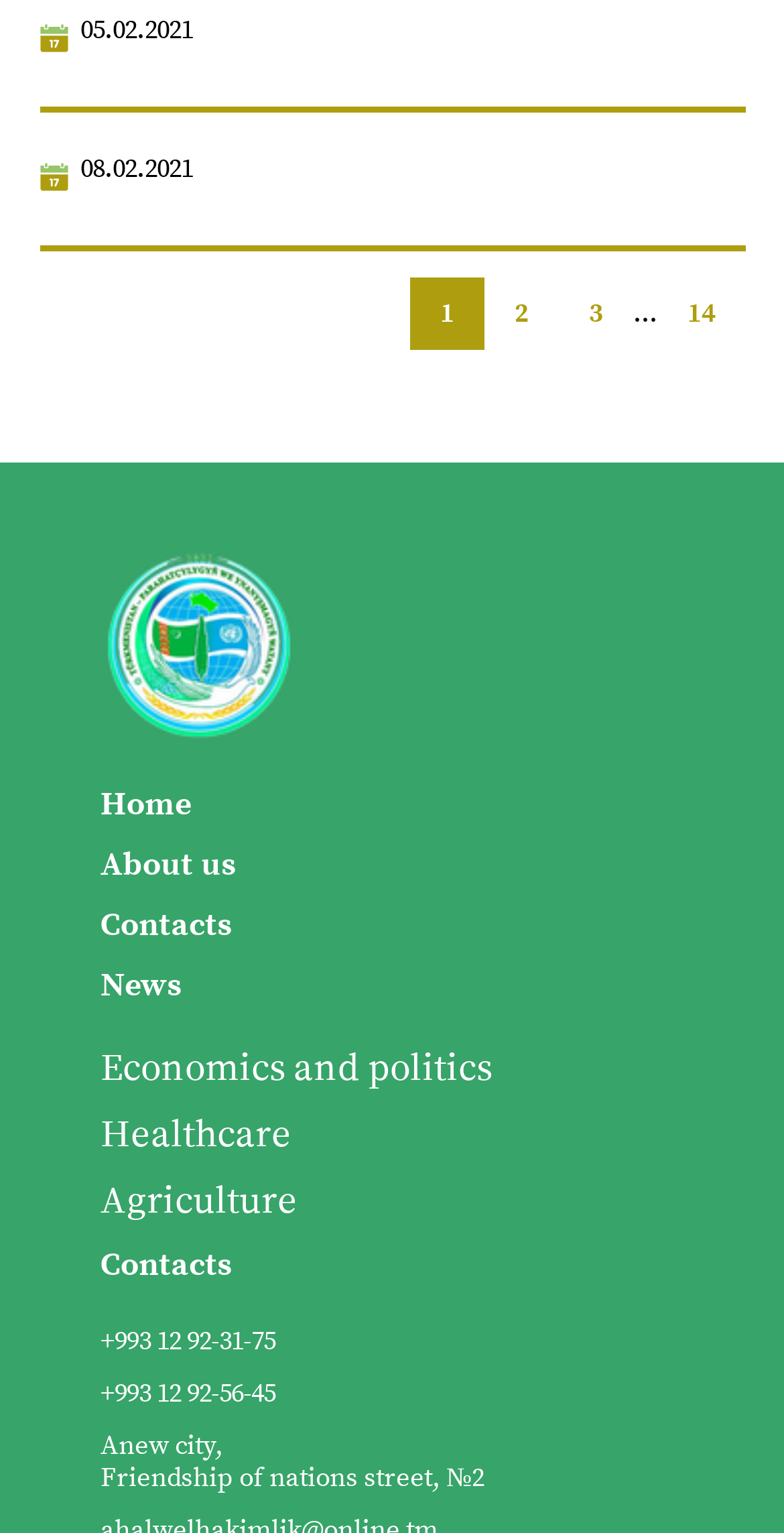Using a single word or phrase, answer the following question: 
What is the phone number of the contacts?

+993 12 92-31-75